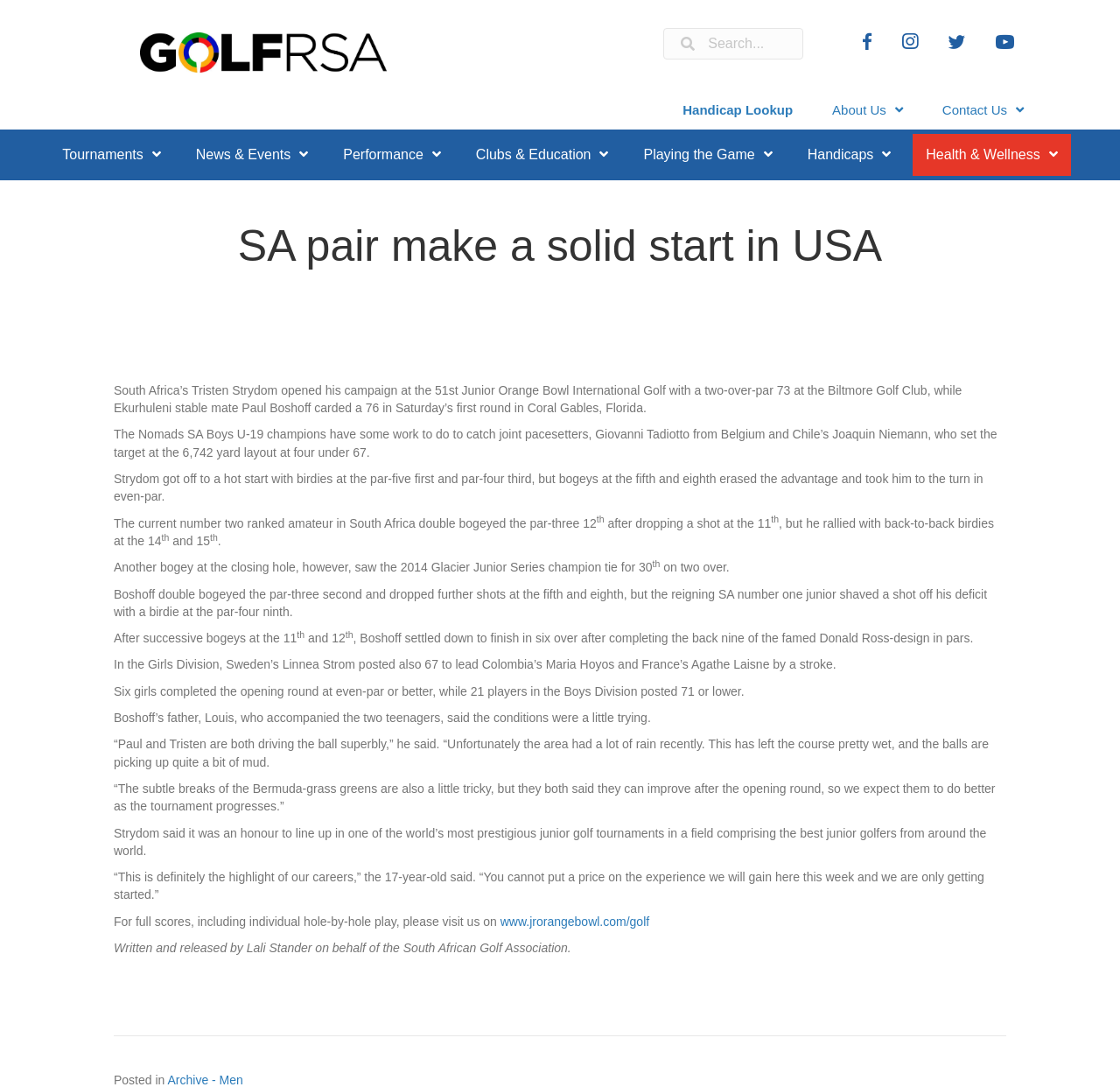Provide the bounding box coordinates of the section that needs to be clicked to accomplish the following instruction: "Check full scores on Junior Orange Bowl website."

[0.447, 0.841, 0.58, 0.854]